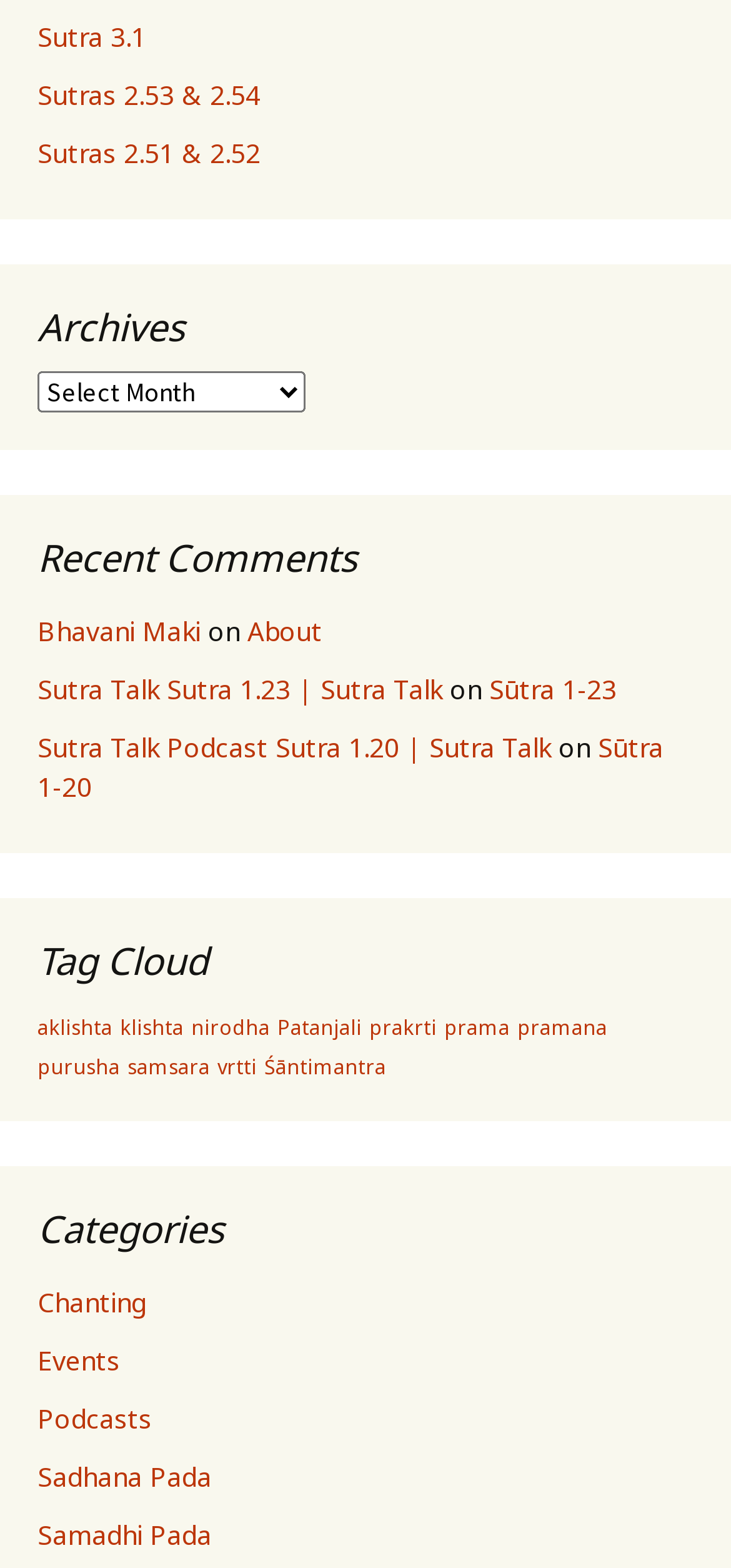Provide a short answer using a single word or phrase for the following question: 
What is the second item in the 'Tag Cloud'?

klishta